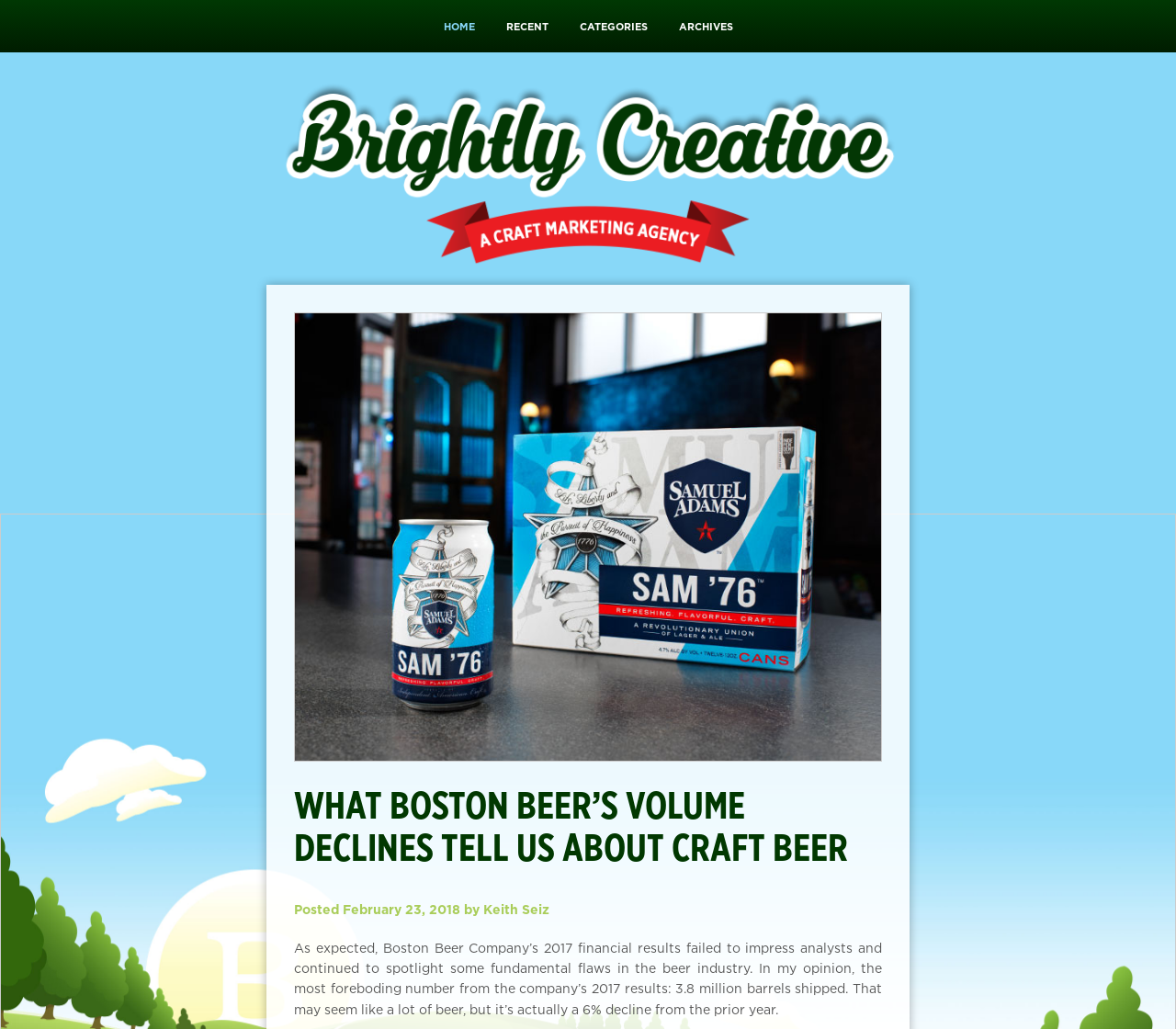Who is the author of the article?
Using the image as a reference, give a one-word or short phrase answer.

Keith Seiz